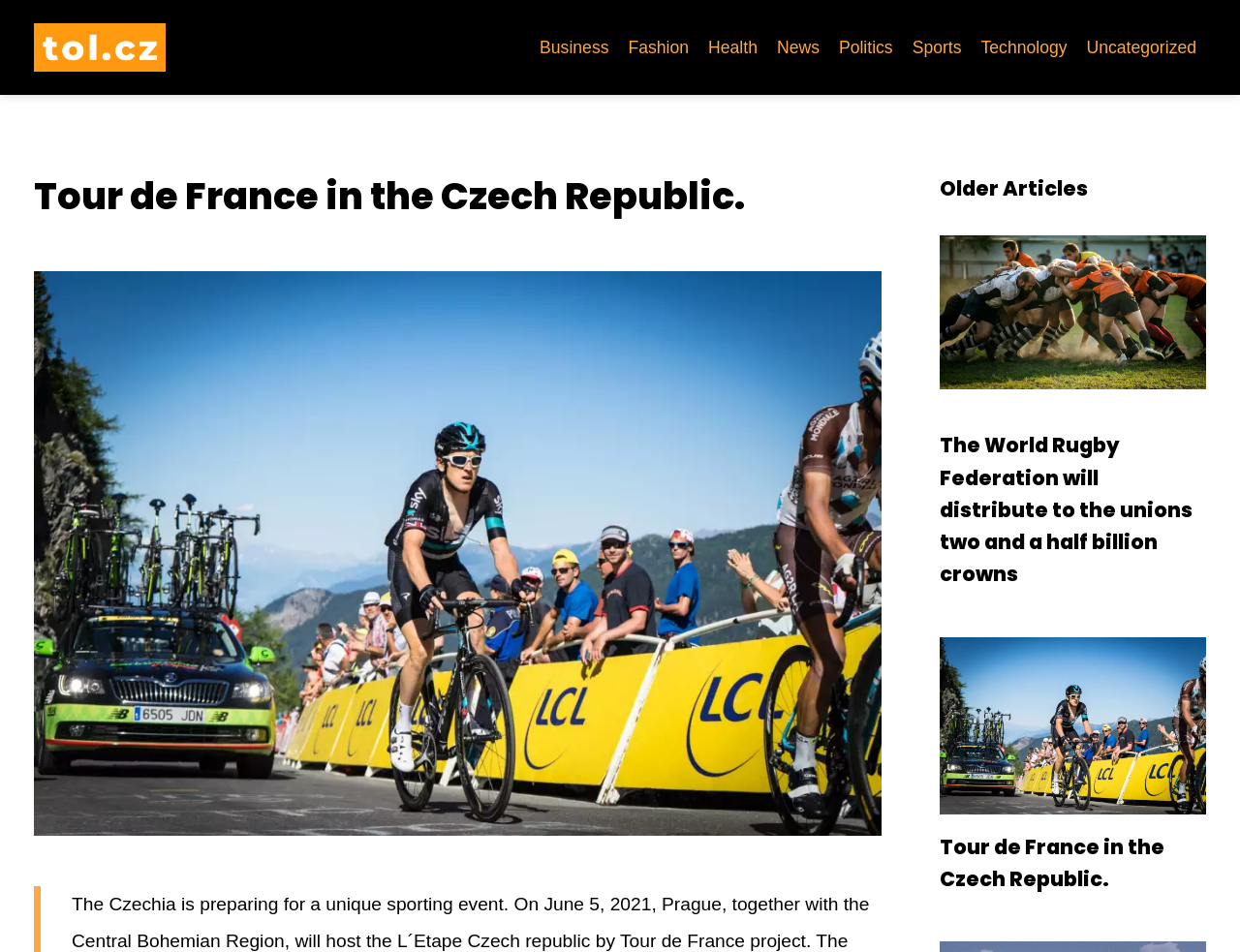Extract the bounding box coordinates for the UI element described by the text: "Politics". The coordinates should be in the form of [left, top, right, bottom] with values between 0 and 1.

[0.669, 0.035, 0.728, 0.065]